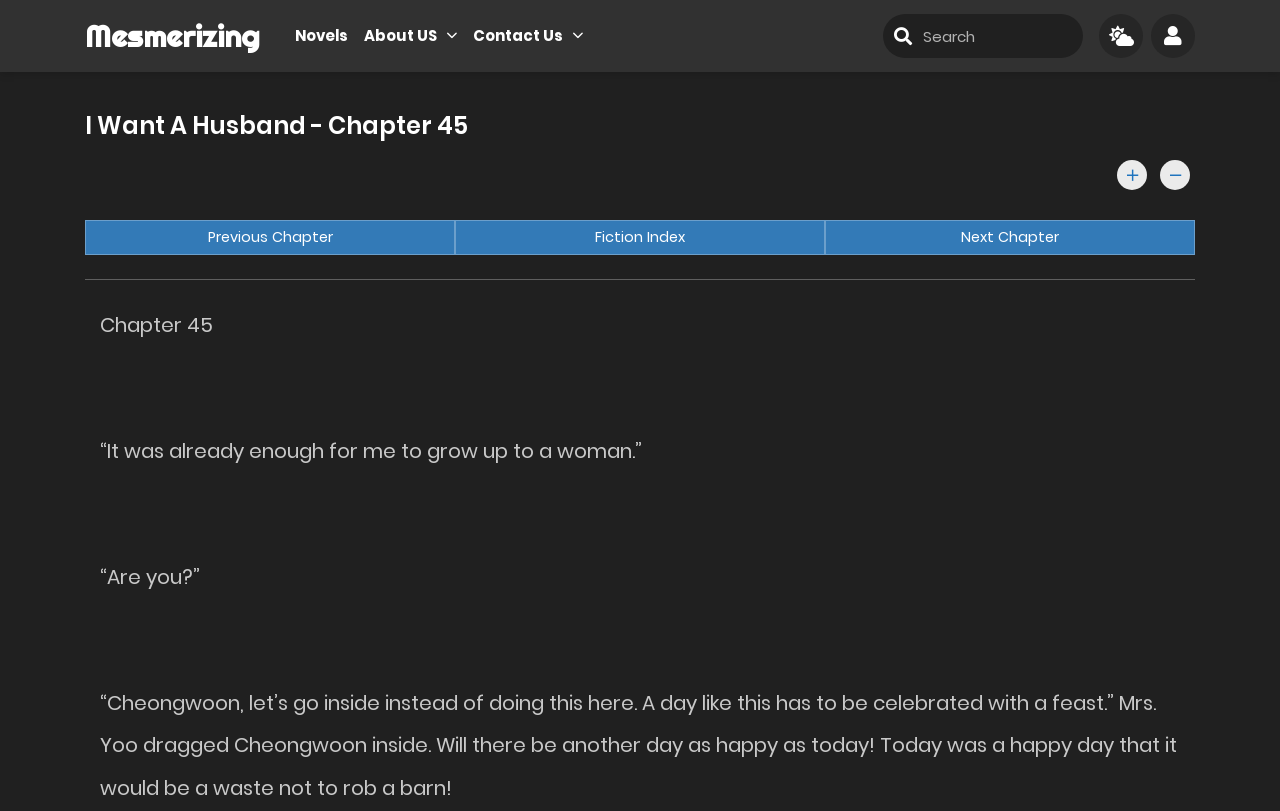Based on the element description MesmerizingMM, identify the bounding box coordinates for the UI element. The coordinates should be in the format (top-left x, top-left y, bottom-right x, bottom-right y) and within the 0 to 1 range.

[0.066, 0.022, 0.203, 0.067]